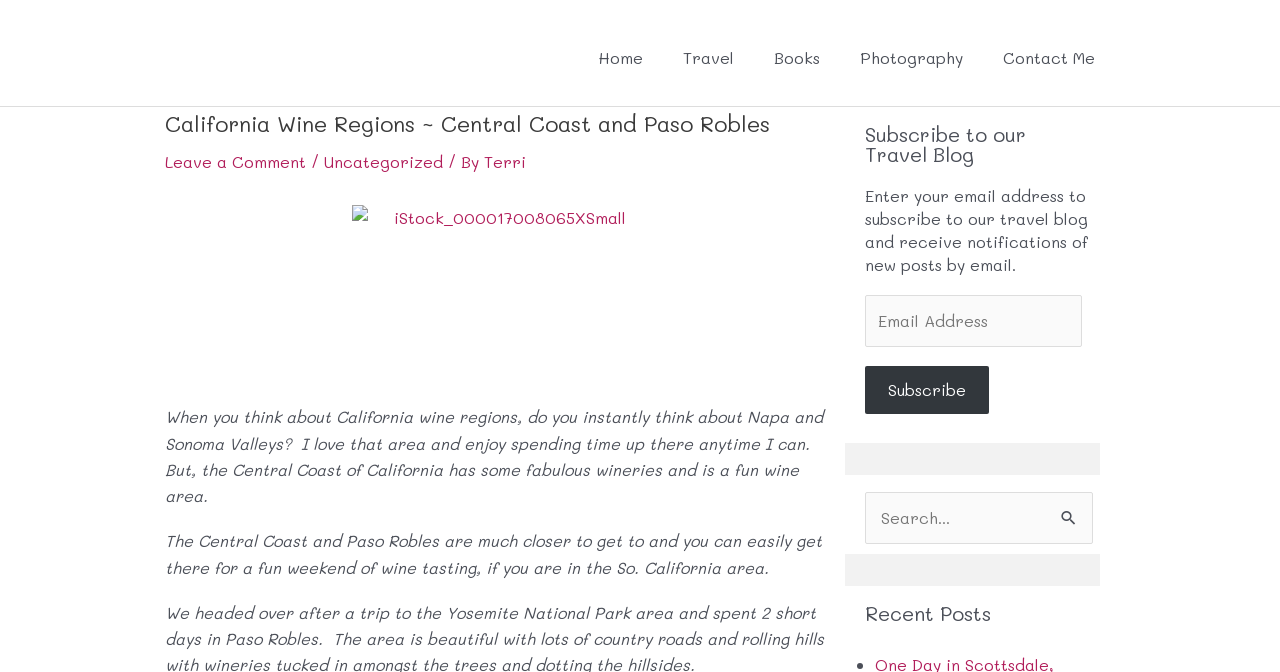Please locate the bounding box coordinates of the element that should be clicked to achieve the given instruction: "Search for something".

[0.675, 0.731, 0.854, 0.809]